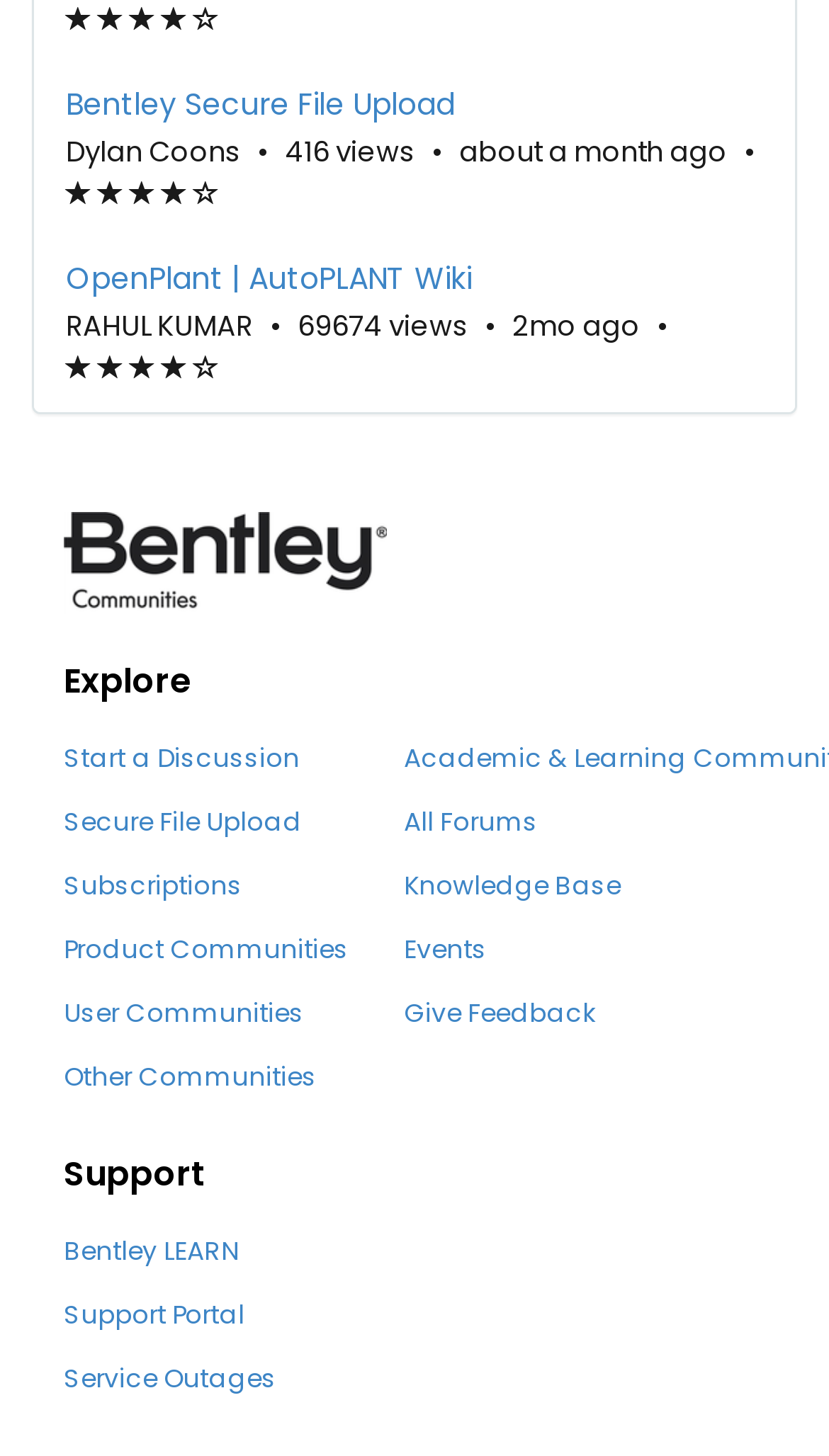Identify the bounding box coordinates of the clickable region necessary to fulfill the following instruction: "Go to 'Support Portal'". The bounding box coordinates should be four float numbers between 0 and 1, i.e., [left, top, right, bottom].

[0.077, 0.89, 0.295, 0.915]